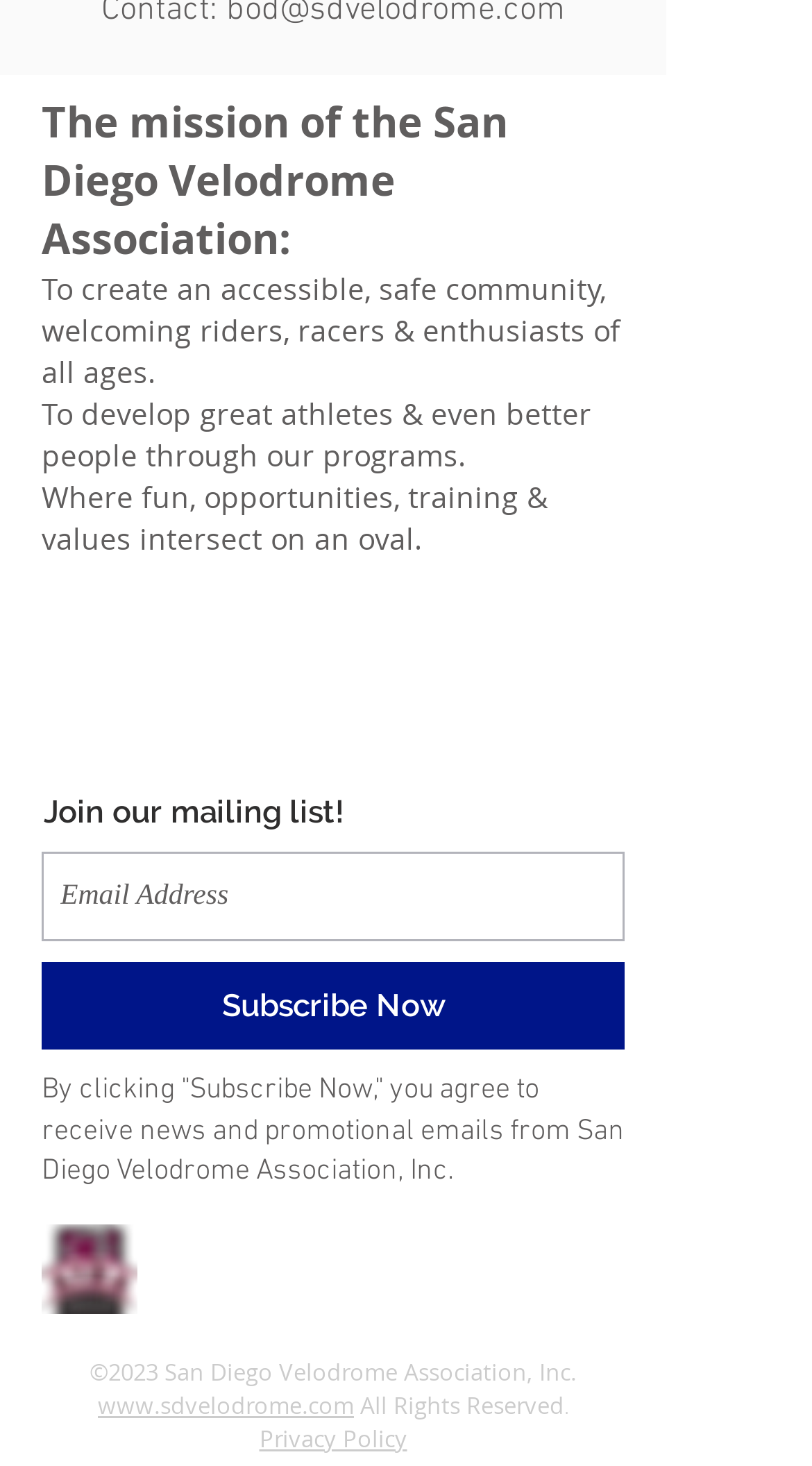How many social media links are available?
Using the visual information from the image, give a one-word or short-phrase answer.

2